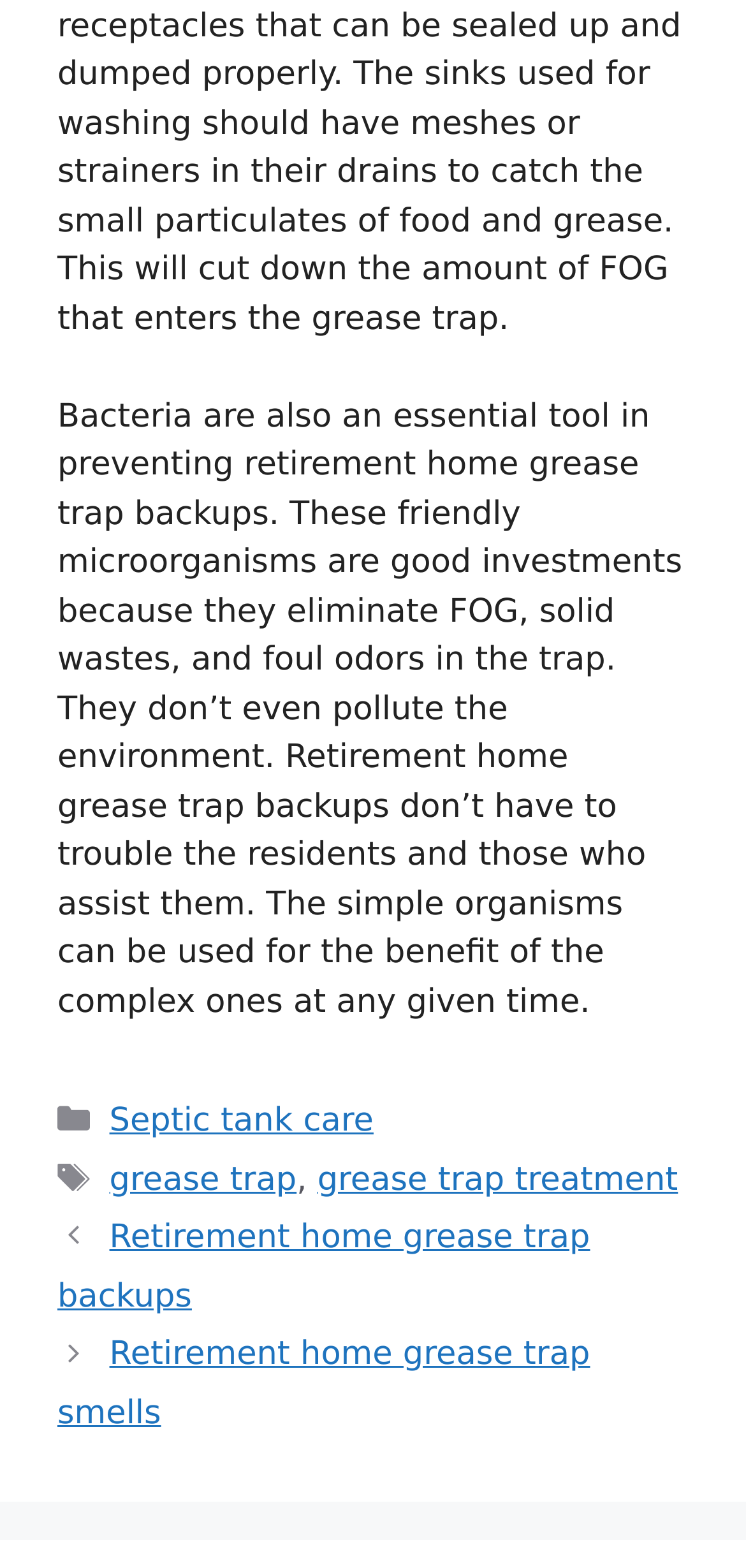Using the provided element description: "Septic tank care", identify the bounding box coordinates. The coordinates should be four floats between 0 and 1 in the order [left, top, right, bottom].

[0.147, 0.703, 0.501, 0.727]